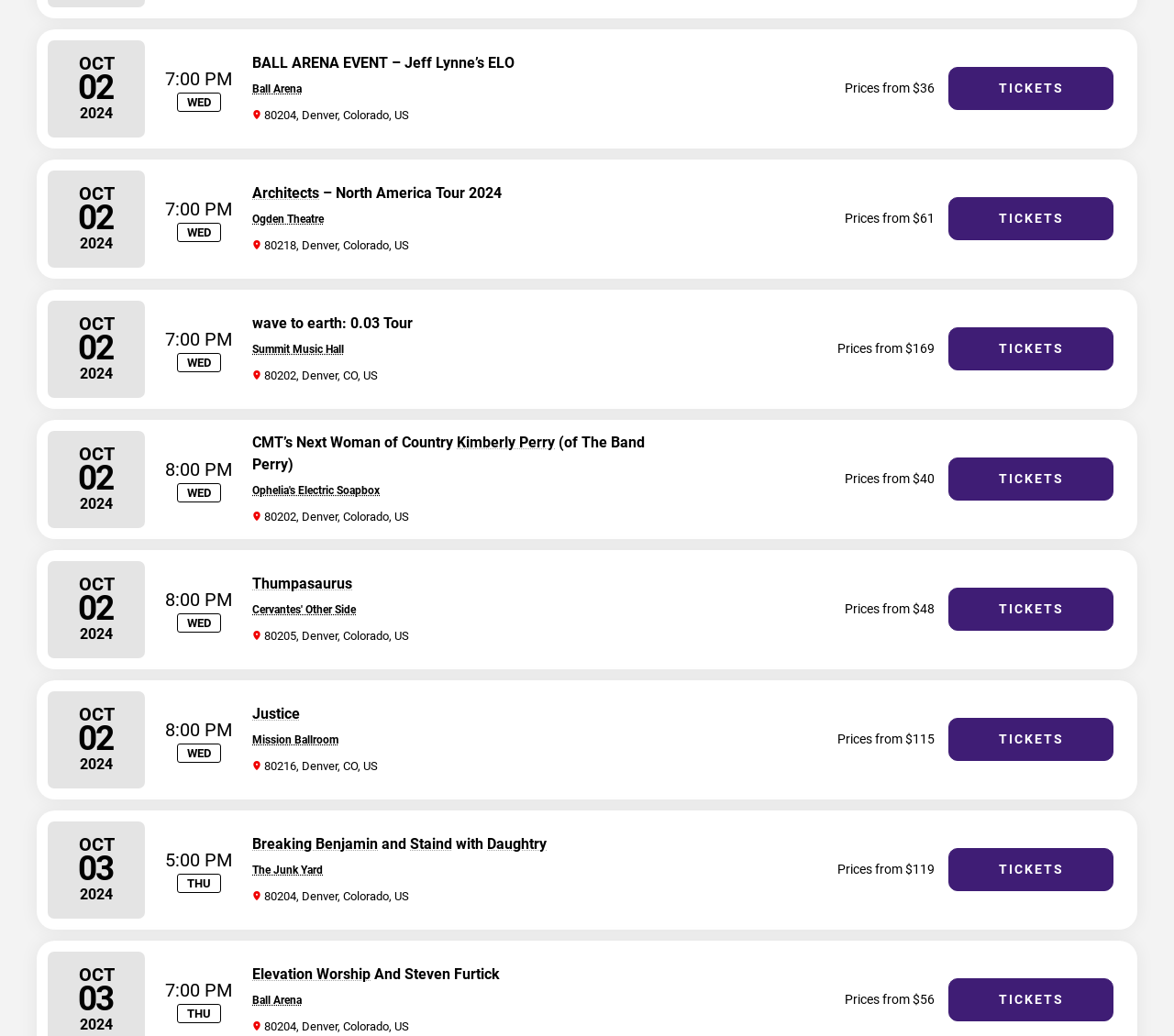Please identify the bounding box coordinates of the region to click in order to complete the task: "Get tickets for CMT’s Next Woman of Country featuring Kimberly Perry". The coordinates must be four float numbers between 0 and 1, specified as [left, top, right, bottom].

[0.808, 0.442, 0.948, 0.483]